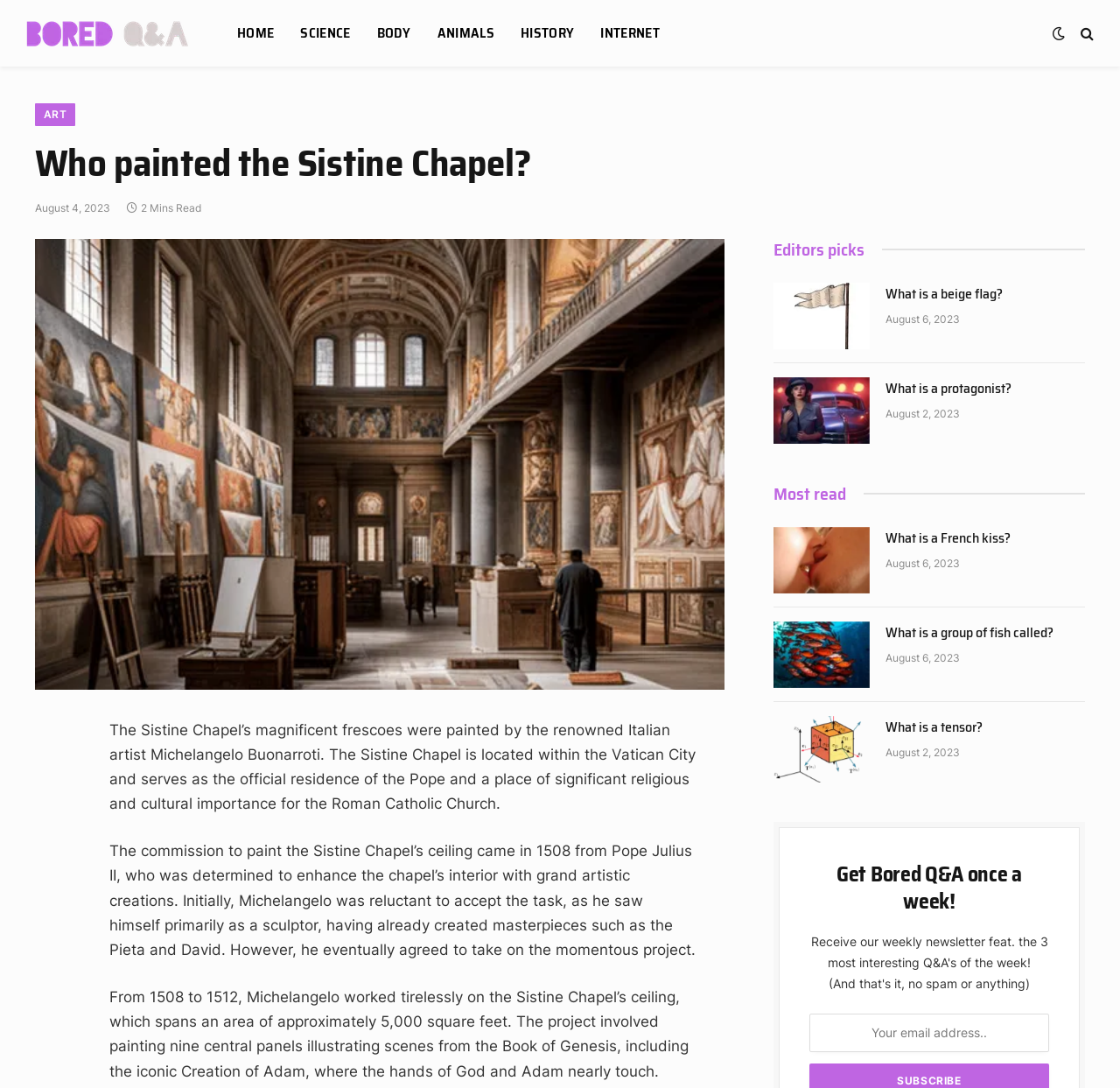Please determine the bounding box coordinates of the clickable area required to carry out the following instruction: "Click on the 'BUSINESS' link". The coordinates must be four float numbers between 0 and 1, represented as [left, top, right, bottom].

None